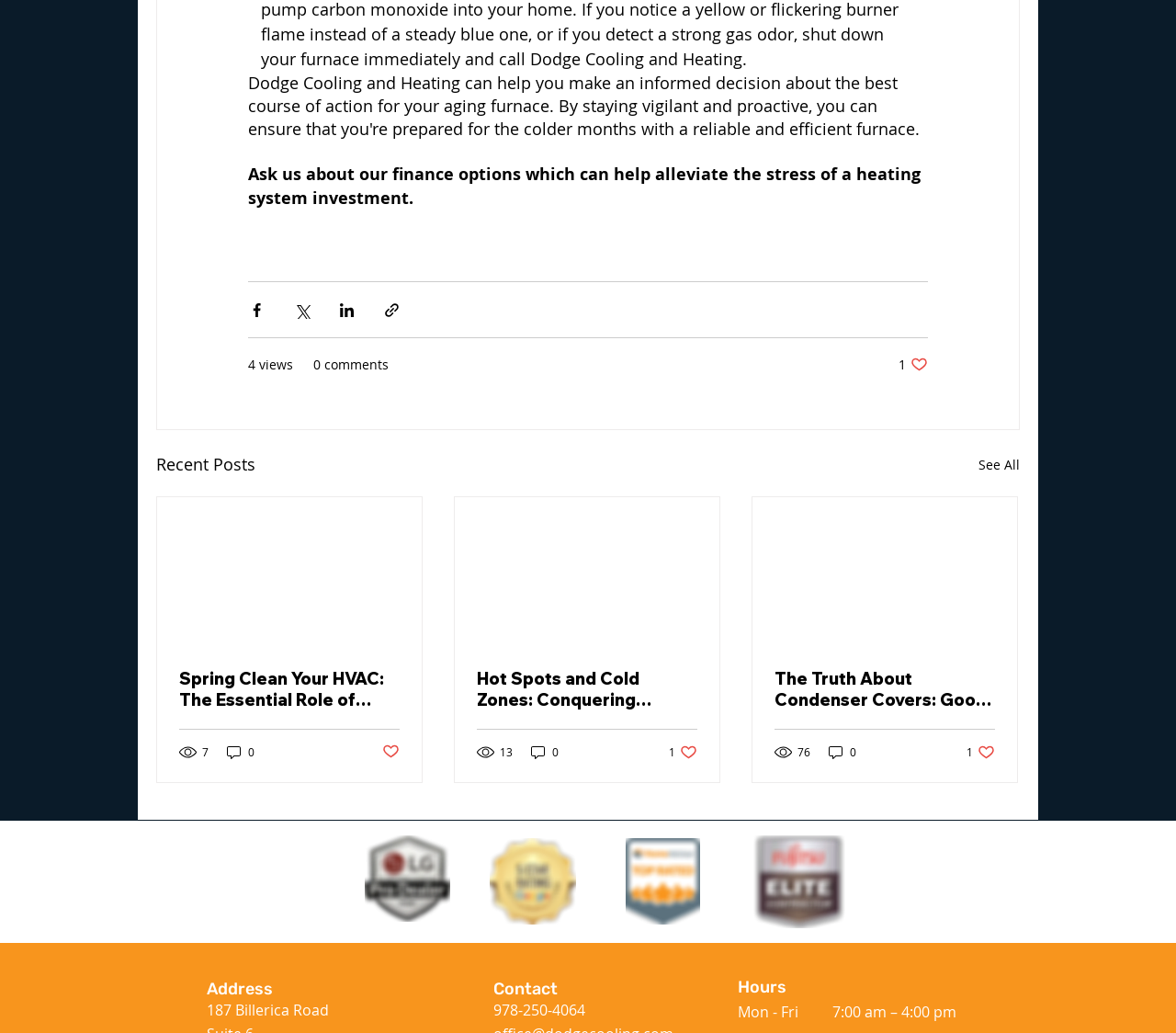Please predict the bounding box coordinates of the element's region where a click is necessary to complete the following instruction: "Read the article about Spring Clean Your HVAC". The coordinates should be represented by four float numbers between 0 and 1, i.e., [left, top, right, bottom].

[0.152, 0.647, 0.34, 0.688]